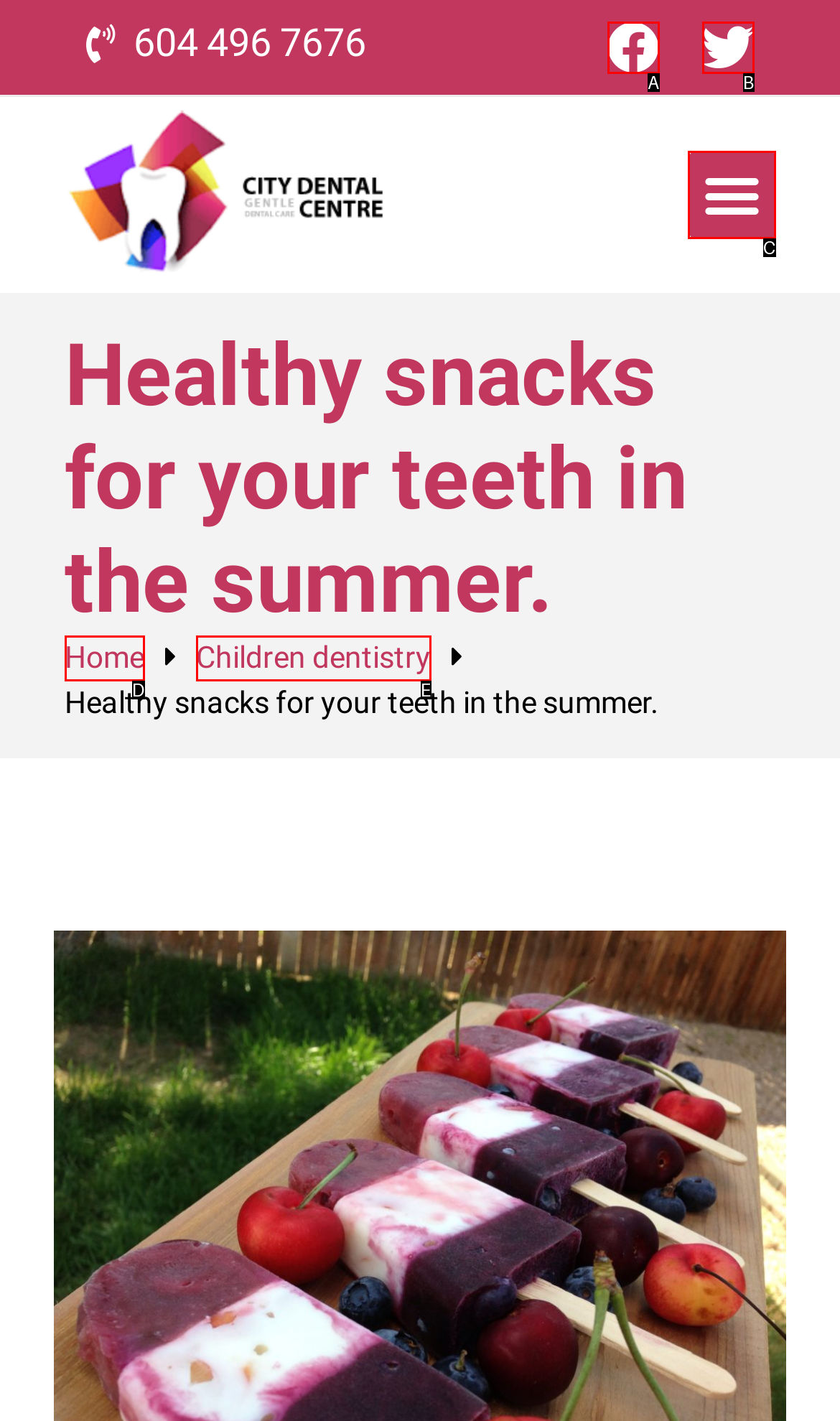Based on the description: Children dentistry, select the HTML element that fits best. Provide the letter of the matching option.

E